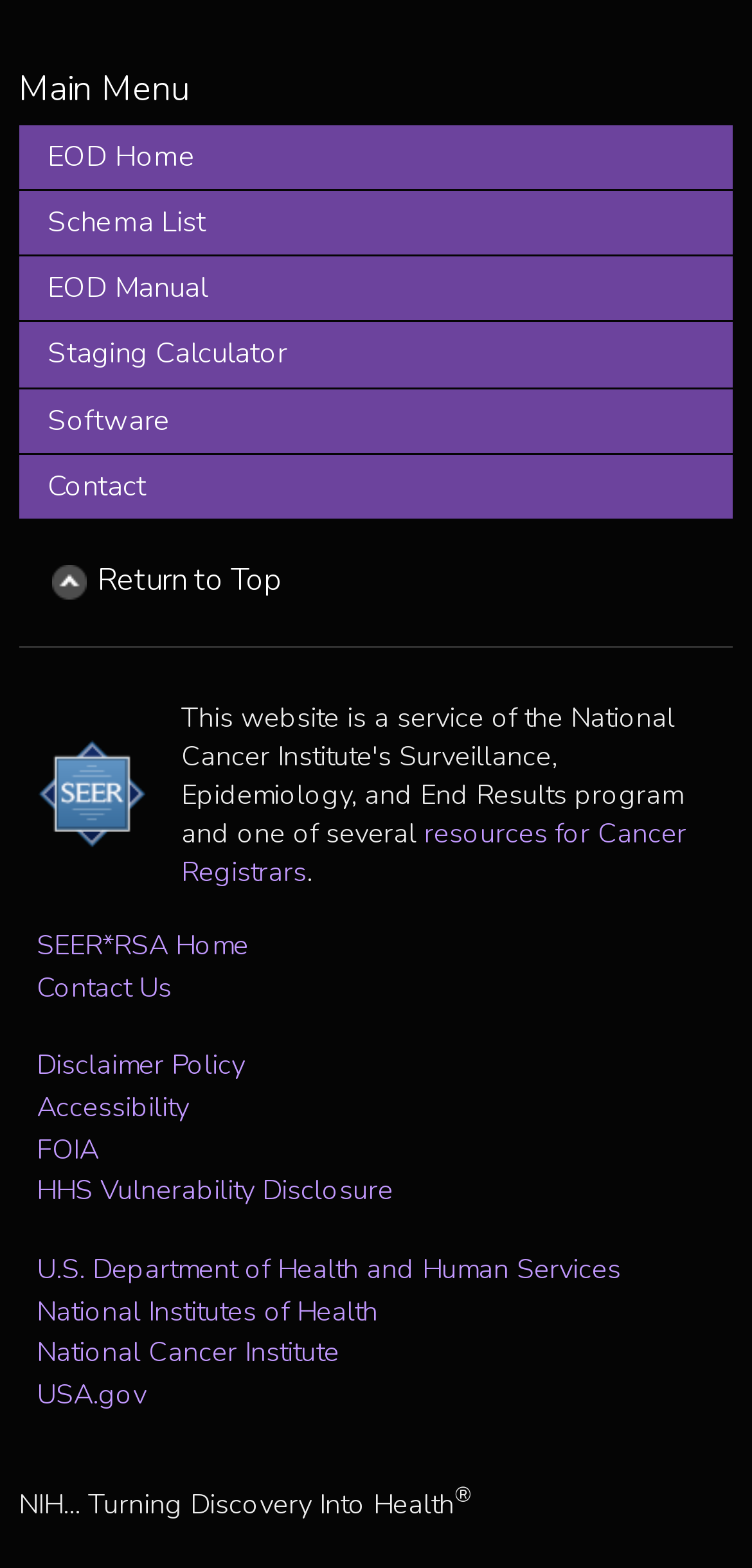Determine the bounding box coordinates for the clickable element required to fulfill the instruction: "go to EOD Home". Provide the coordinates as four float numbers between 0 and 1, i.e., [left, top, right, bottom].

[0.025, 0.08, 0.975, 0.122]